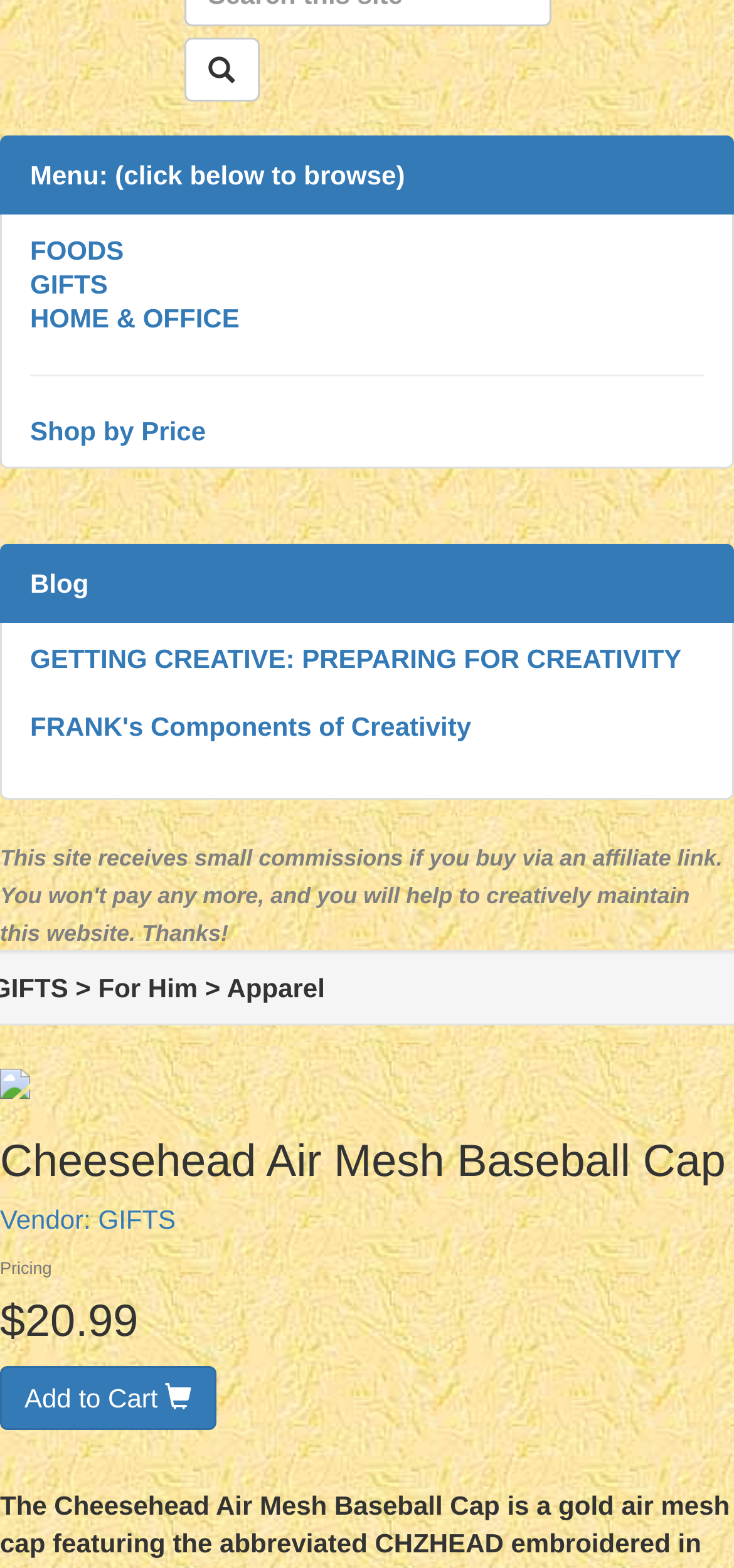Answer the following query concisely with a single word or phrase:
How many links are there in the menu?

6